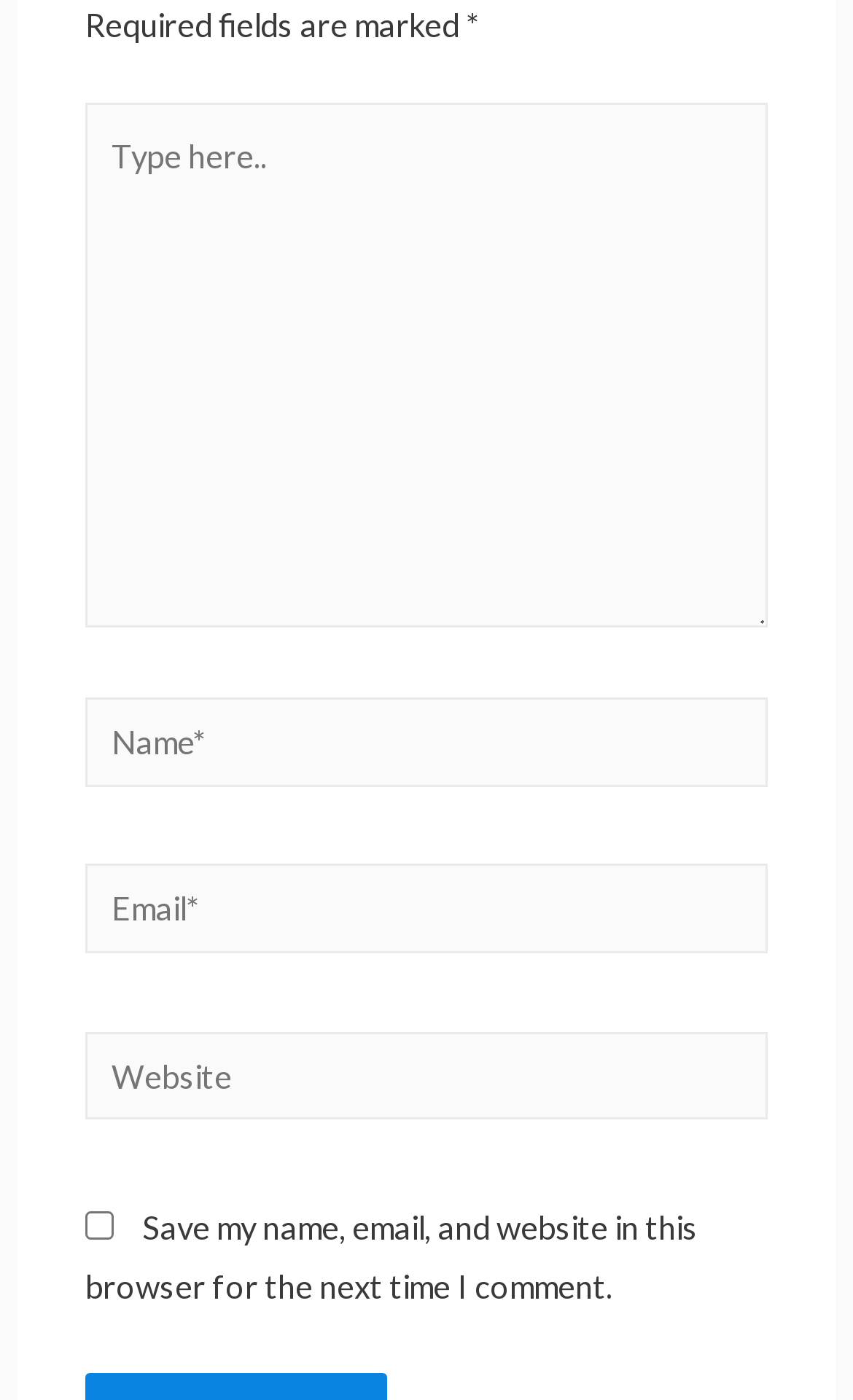What is the label of the first input field?
Based on the image, provide your answer in one word or phrase.

Type here..